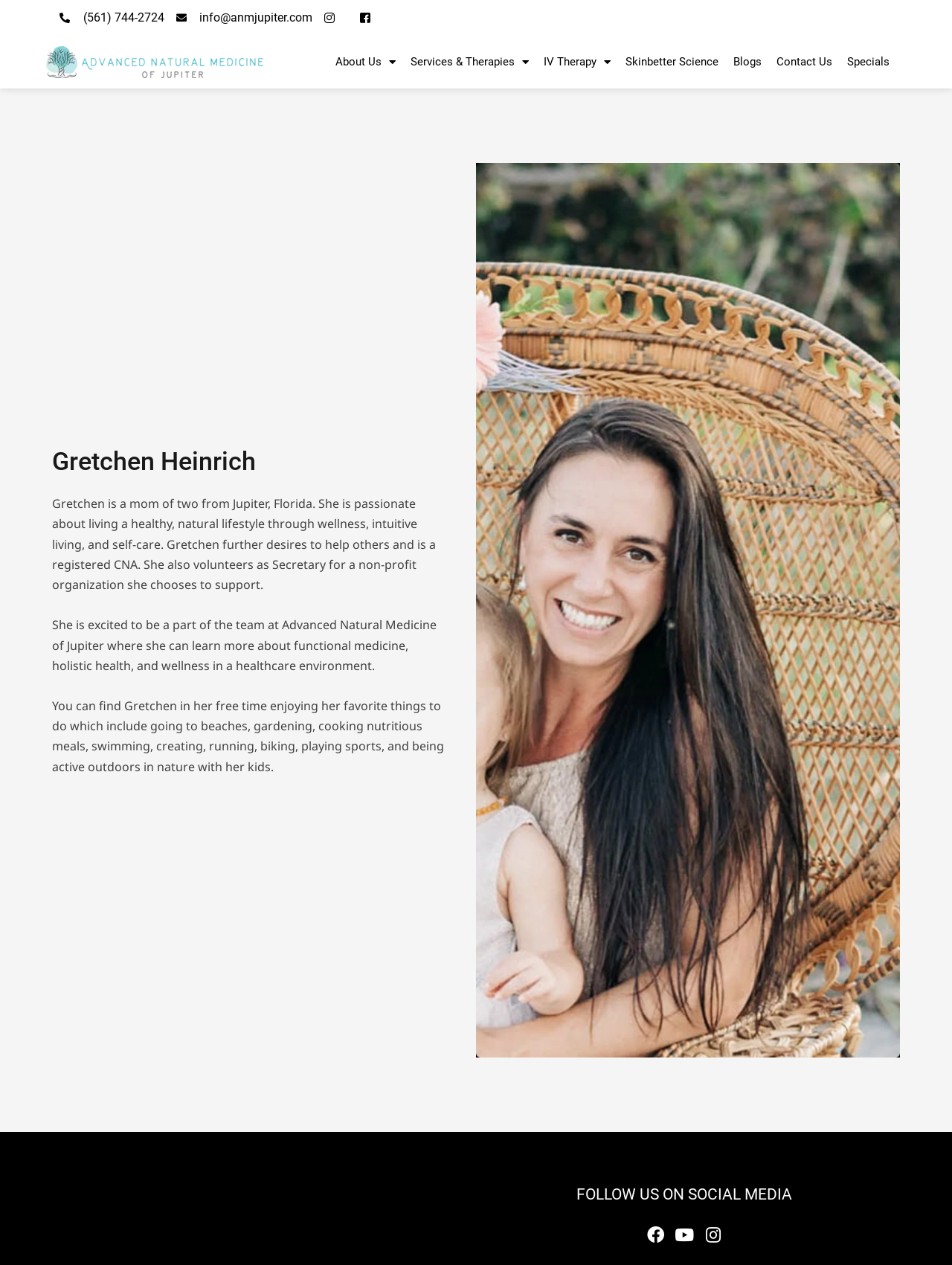Please identify the bounding box coordinates of the element I should click to complete this instruction: 'Log in to the system'. The coordinates should be given as four float numbers between 0 and 1, like this: [left, top, right, bottom].

None